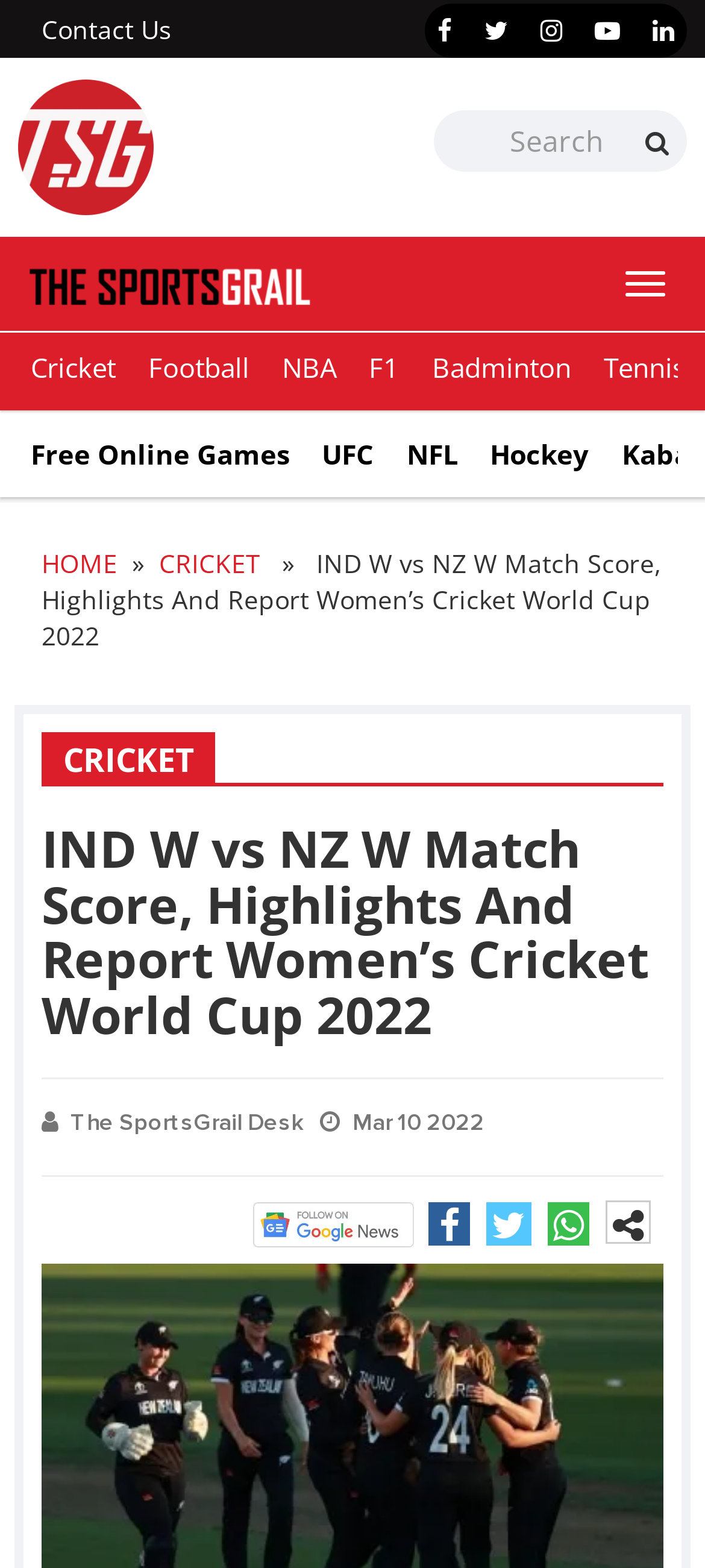Determine the bounding box coordinates of the section to be clicked to follow the instruction: "Visit the cricket section". The coordinates should be given as four float numbers between 0 and 1, formatted as [left, top, right, bottom].

[0.044, 0.214, 0.164, 0.257]